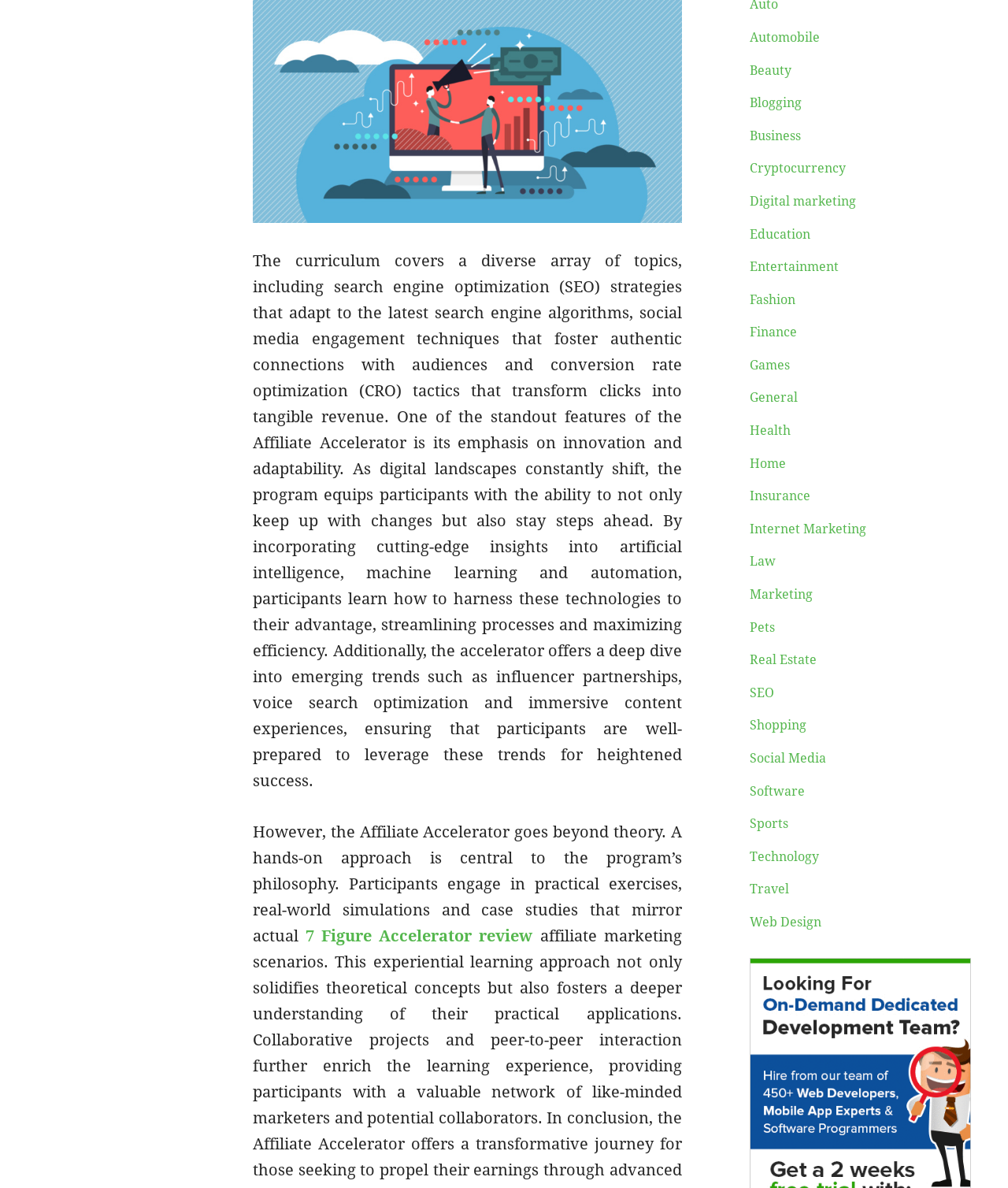Respond to the question below with a single word or phrase:
What type of approach does the Affiliate Accelerator program take?

Hands-on